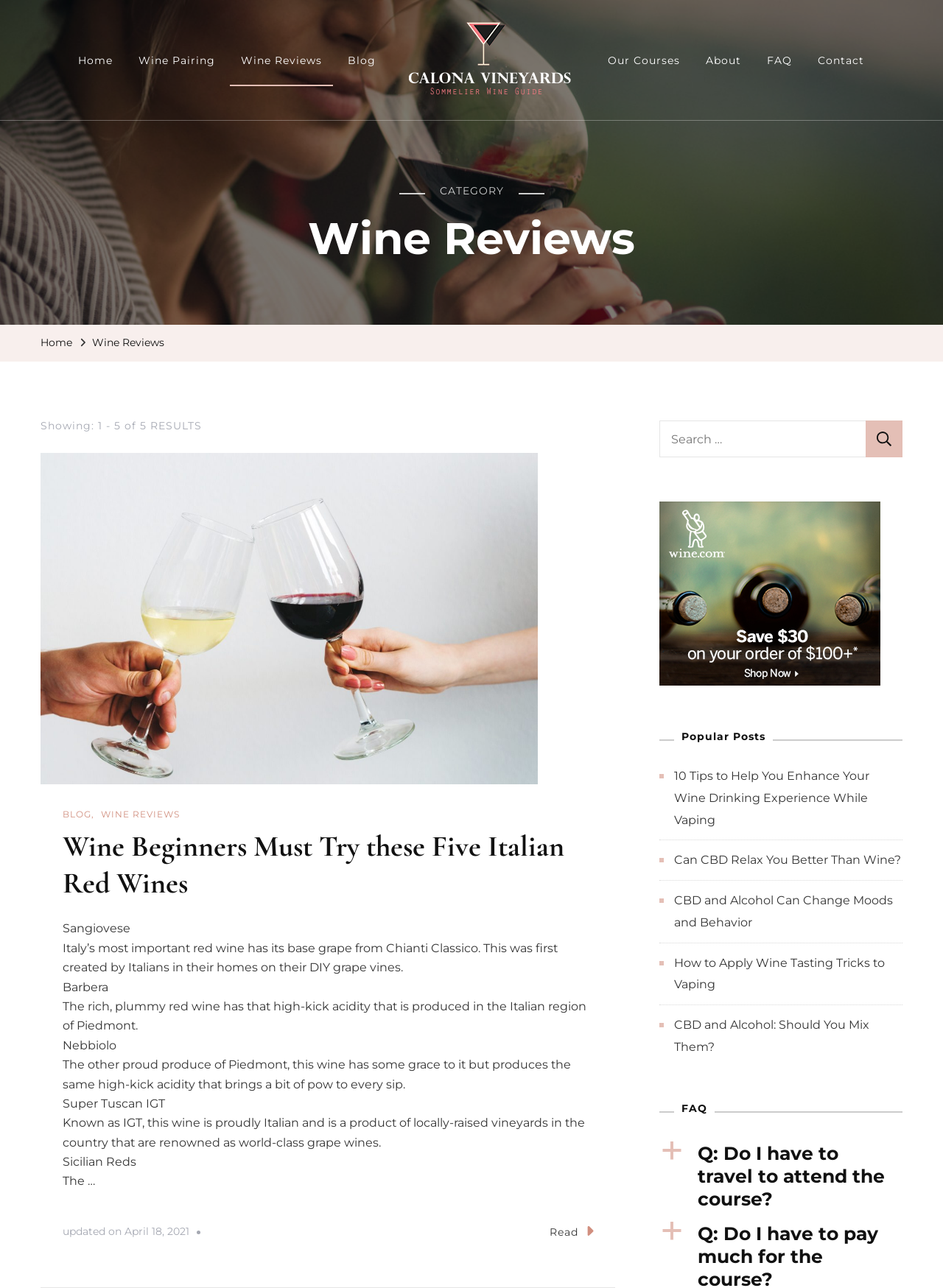Please indicate the bounding box coordinates of the element's region to be clicked to achieve the instruction: "Click on the 'Home' link". Provide the coordinates as four float numbers between 0 and 1, i.e., [left, top, right, bottom].

[0.071, 0.027, 0.132, 0.067]